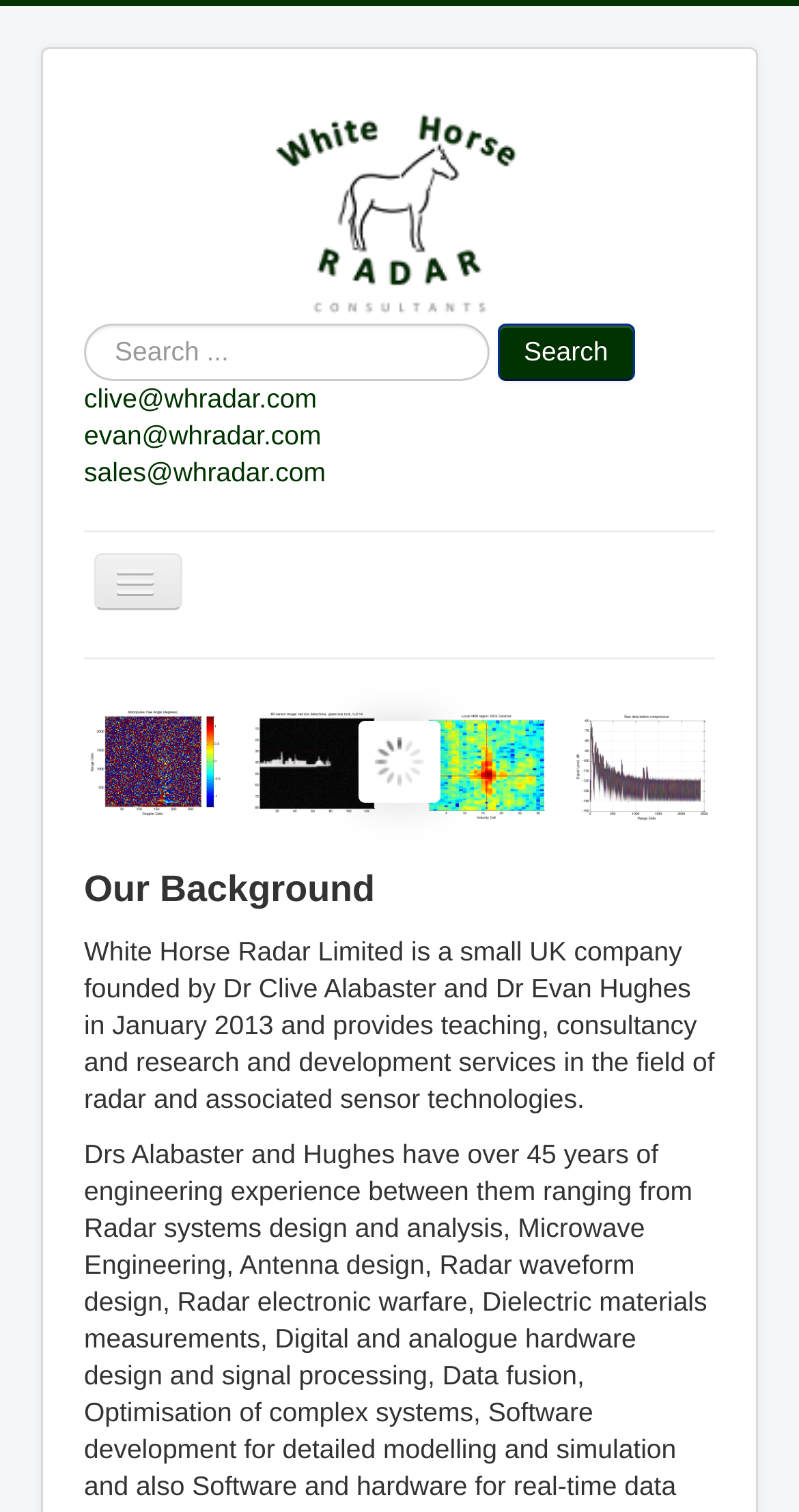Identify the coordinates of the bounding box for the element that must be clicked to accomplish the instruction: "Login as a student".

[0.105, 0.799, 0.895, 0.842]